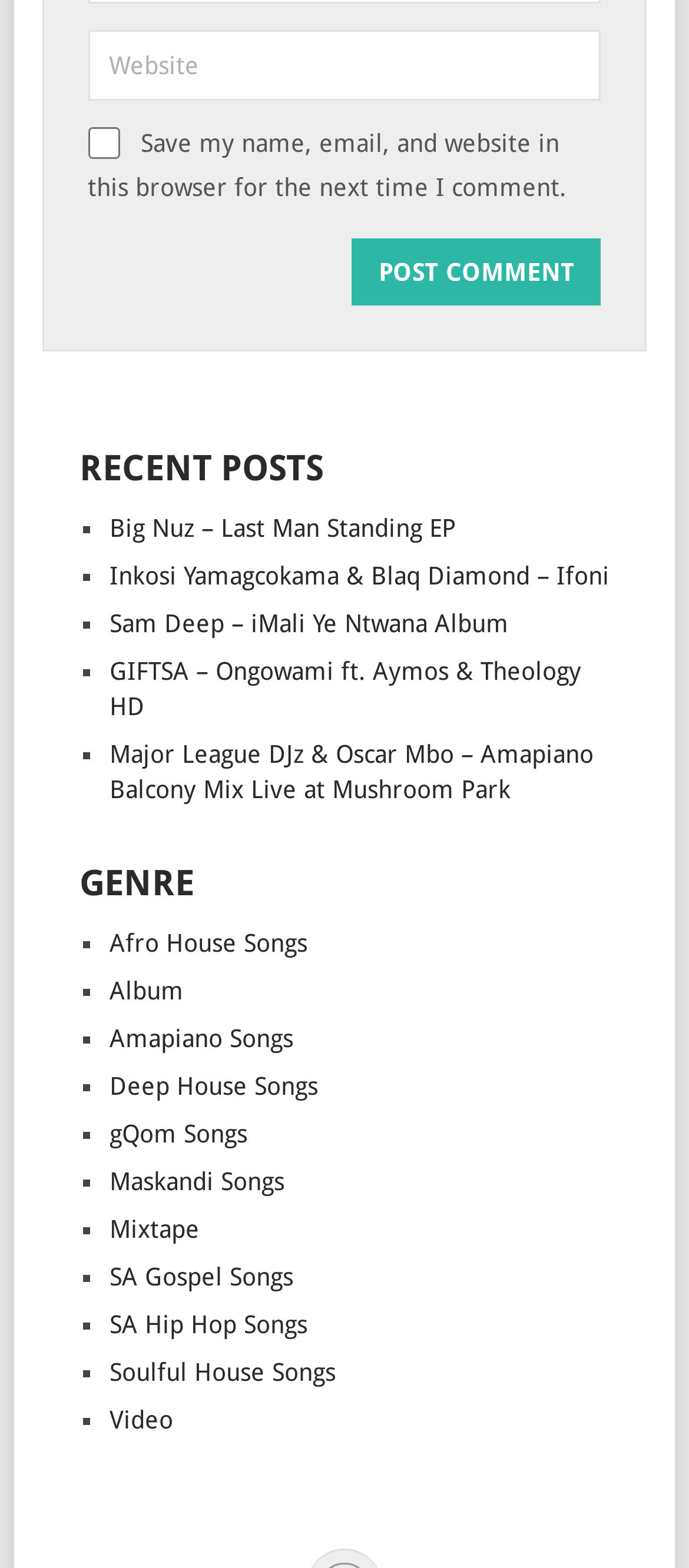Locate the bounding box coordinates of the element I should click to achieve the following instruction: "Post a comment".

[0.511, 0.152, 0.873, 0.195]